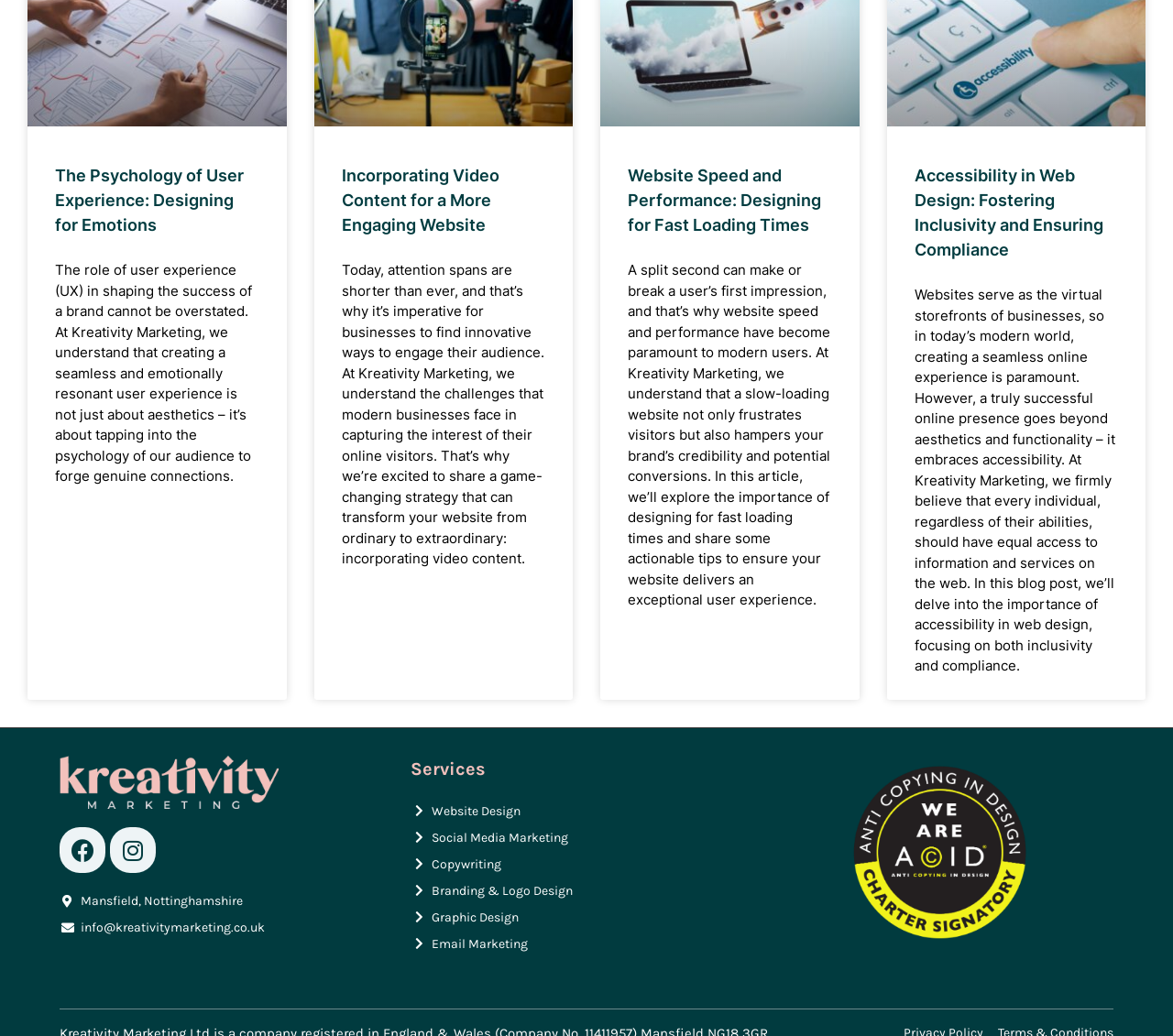Pinpoint the bounding box coordinates of the clickable area necessary to execute the following instruction: "Visit Facebook page". The coordinates should be given as four float numbers between 0 and 1, namely [left, top, right, bottom].

[0.051, 0.799, 0.09, 0.843]